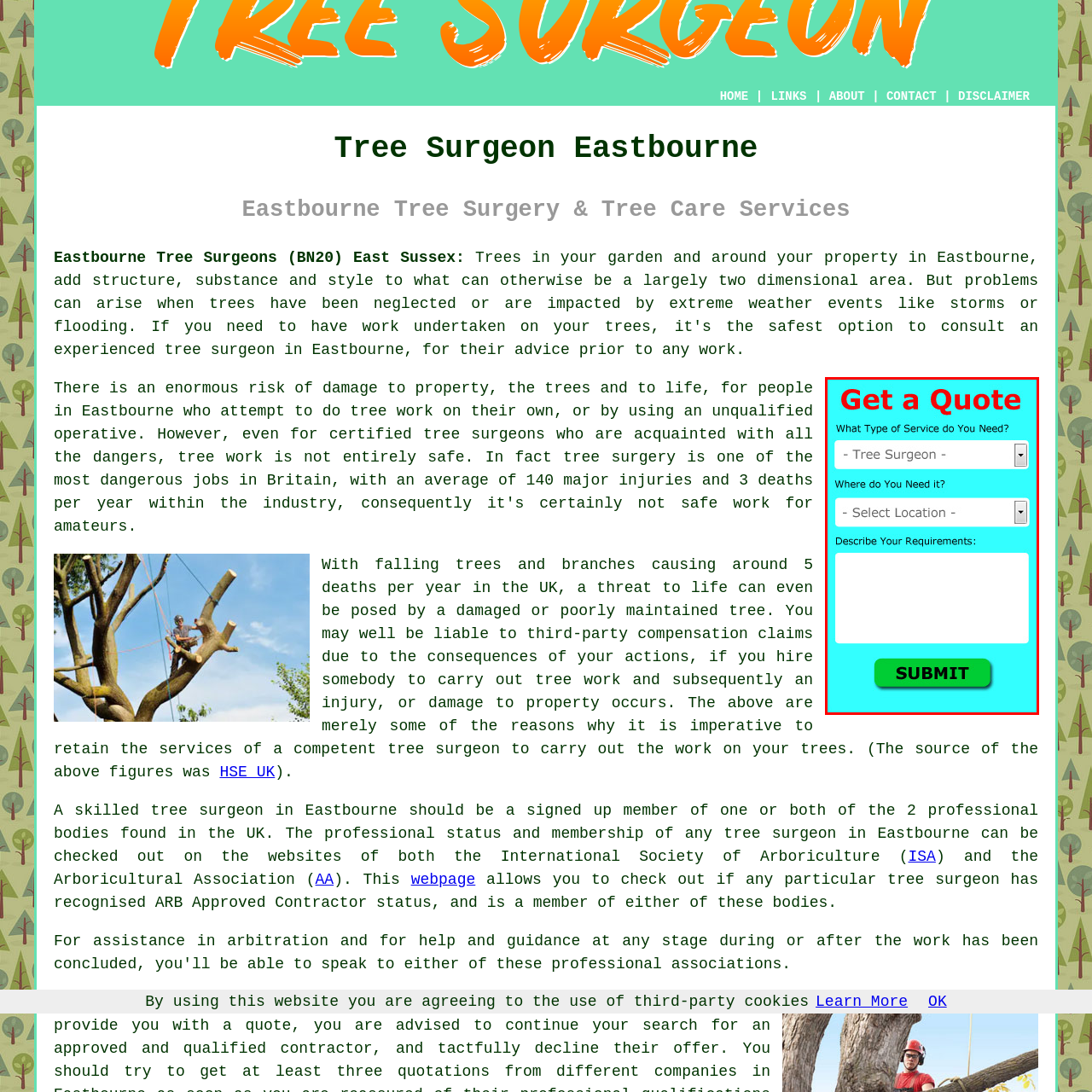View the portion of the image inside the red box and respond to the question with a succinct word or phrase: What is the purpose of the text area in the form?

Describe requirements